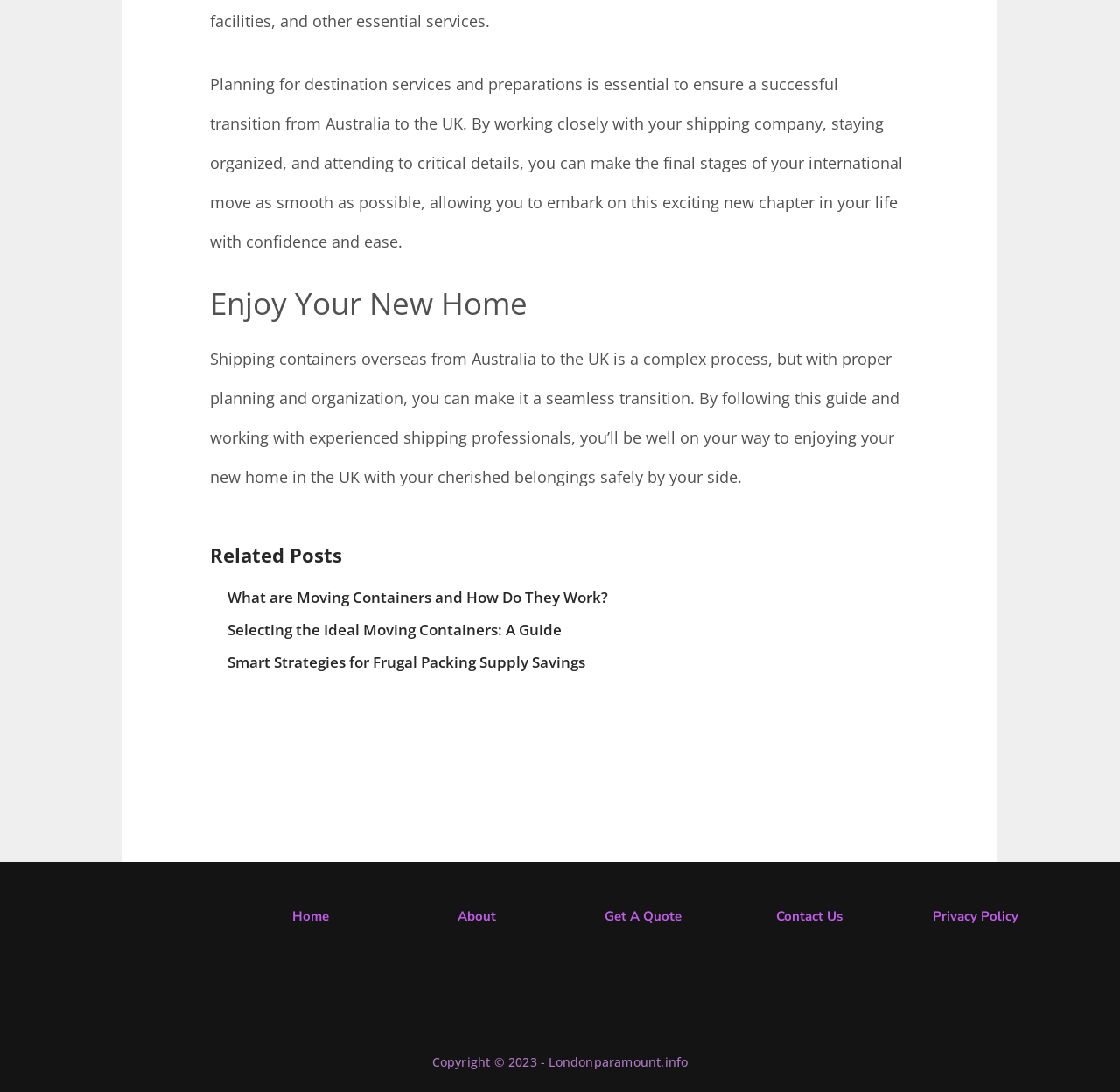What is the main topic of this webpage?
Using the screenshot, give a one-word or short phrase answer.

Moving to the UK